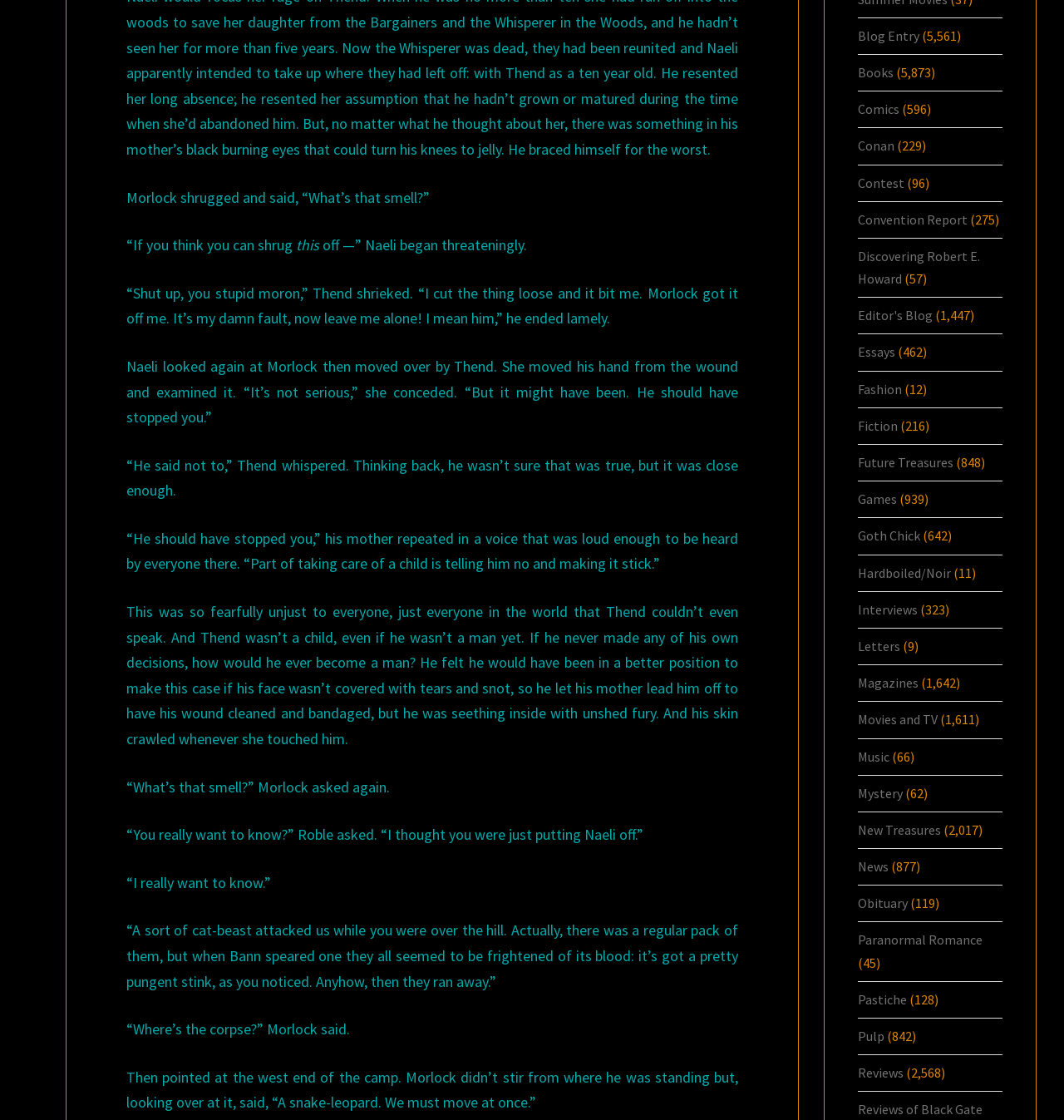Kindly determine the bounding box coordinates of the area that needs to be clicked to fulfill this instruction: "Click on 'Blog Entry'".

[0.806, 0.024, 0.864, 0.039]